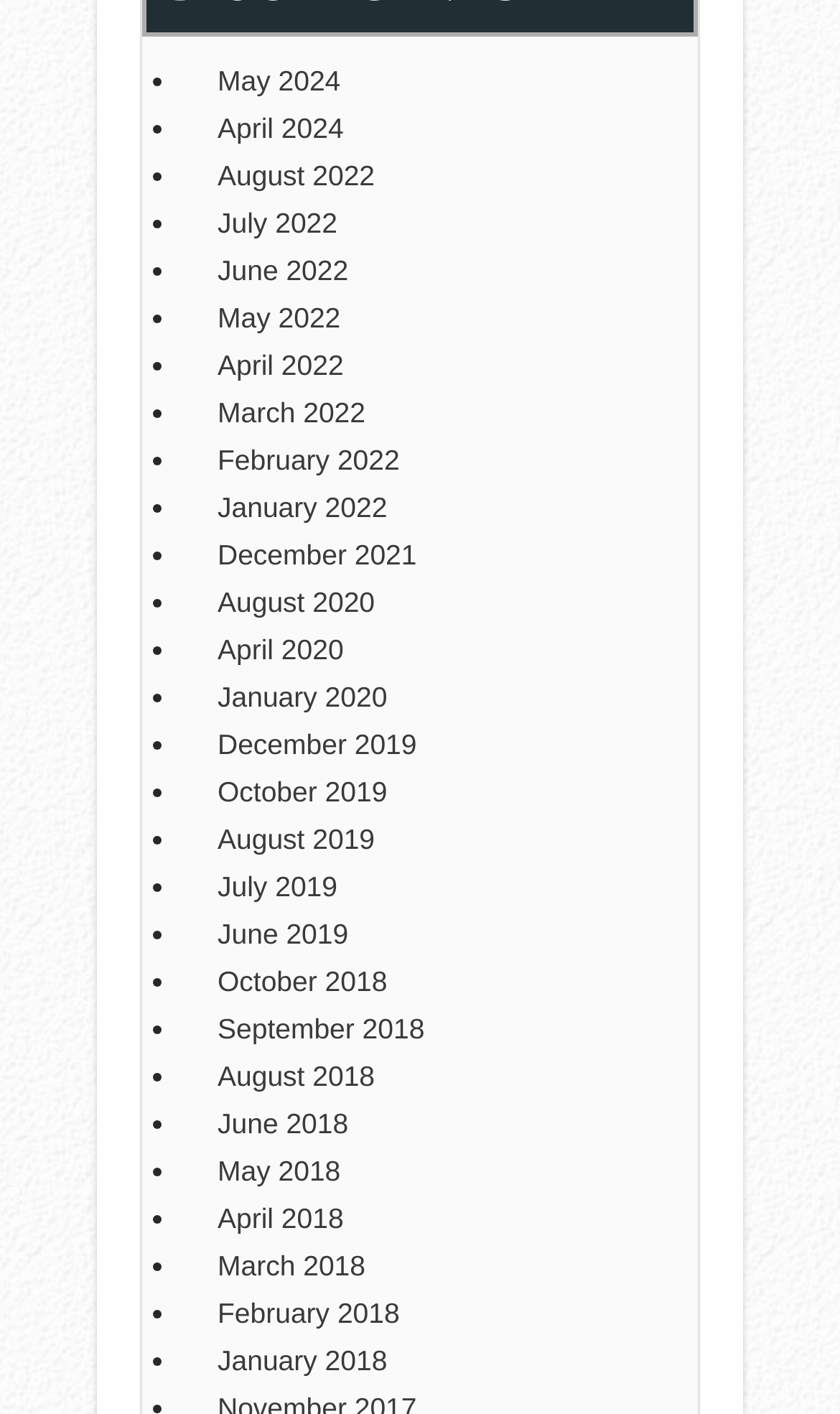Please find the bounding box coordinates of the clickable region needed to complete the following instruction: "Open April 2020". The bounding box coordinates must consist of four float numbers between 0 and 1, i.e., [left, top, right, bottom].

[0.259, 0.443, 0.779, 0.476]